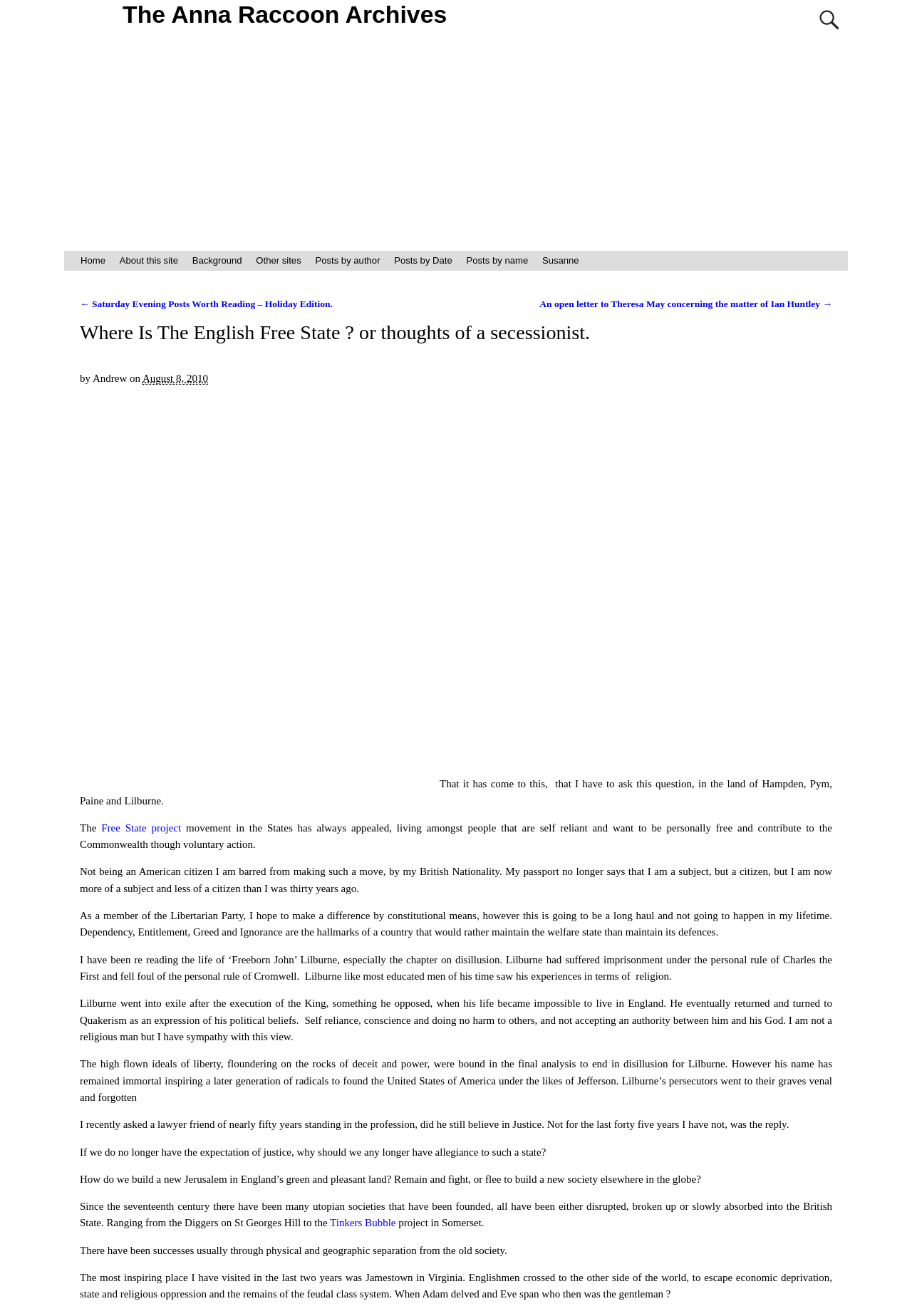What is the topic of the main article?
Based on the image, provide a one-word or brief-phrase response.

Secessionism